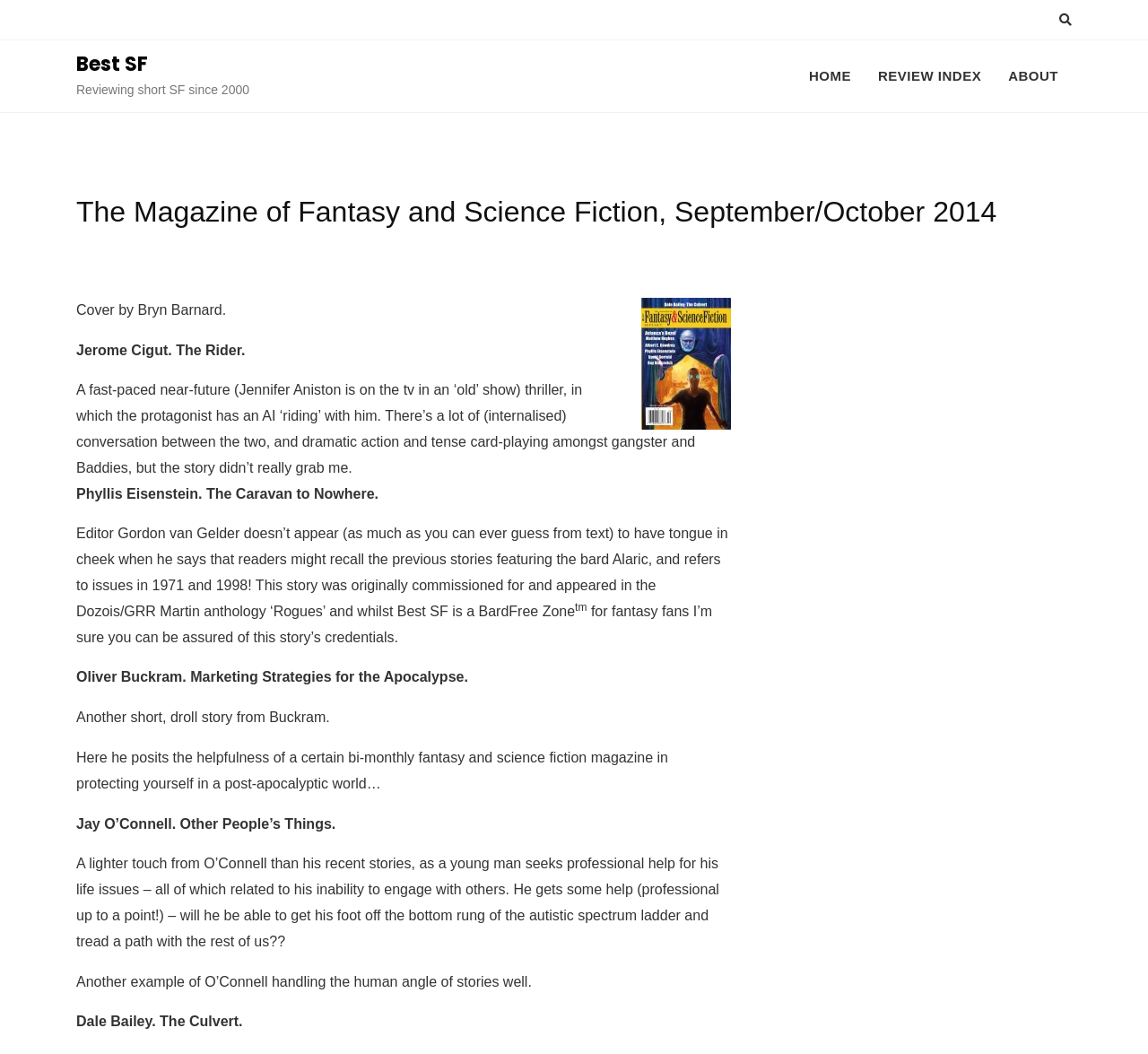What is the name of the editor mentioned in the review?
Refer to the image and give a detailed answer to the question.

I obtained the answer by reading the StaticText element with the text 'Editor Gordon van Gelder doesn’t appear (as much as you can ever guess from text) to have tongue in cheek when he says that readers might recall the previous stories featuring the bard Alaric...', which mentions the editor's name as Gordon van Gelder.